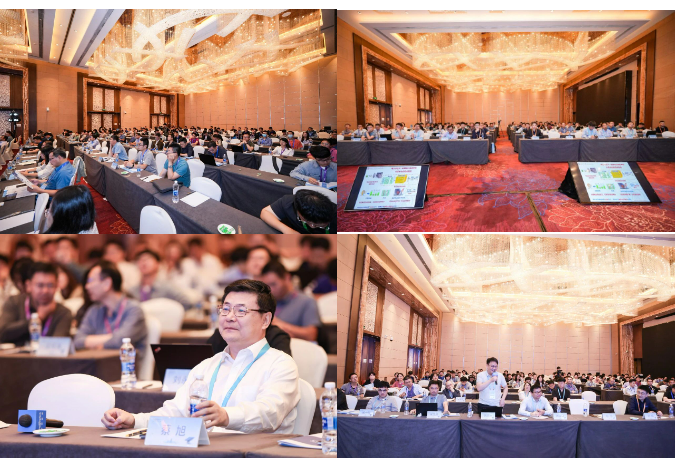Generate a detailed narrative of the image.

The image captures a vibrant scene from a User Conference, showcasing a spacious conference hall filled with attendees engaged in various activities. The top two sections of the image highlight rows of participants seated at tables, actively involved in presentations and discussions, all under an elegant chandelier that enhances the sophisticated ambiance of the venue. The bottom left presents a close-up of a participant attentively listening, while the bottom right features a speaker addressing the audience. The setup, with participants equipped with laptops and materials, indicates a focus on innovation and knowledge sharing, with opportunities for networking and collaboration throughout the event. The overall atmosphere reflects a successful gathering dedicated to cutting-edge research and professional development.